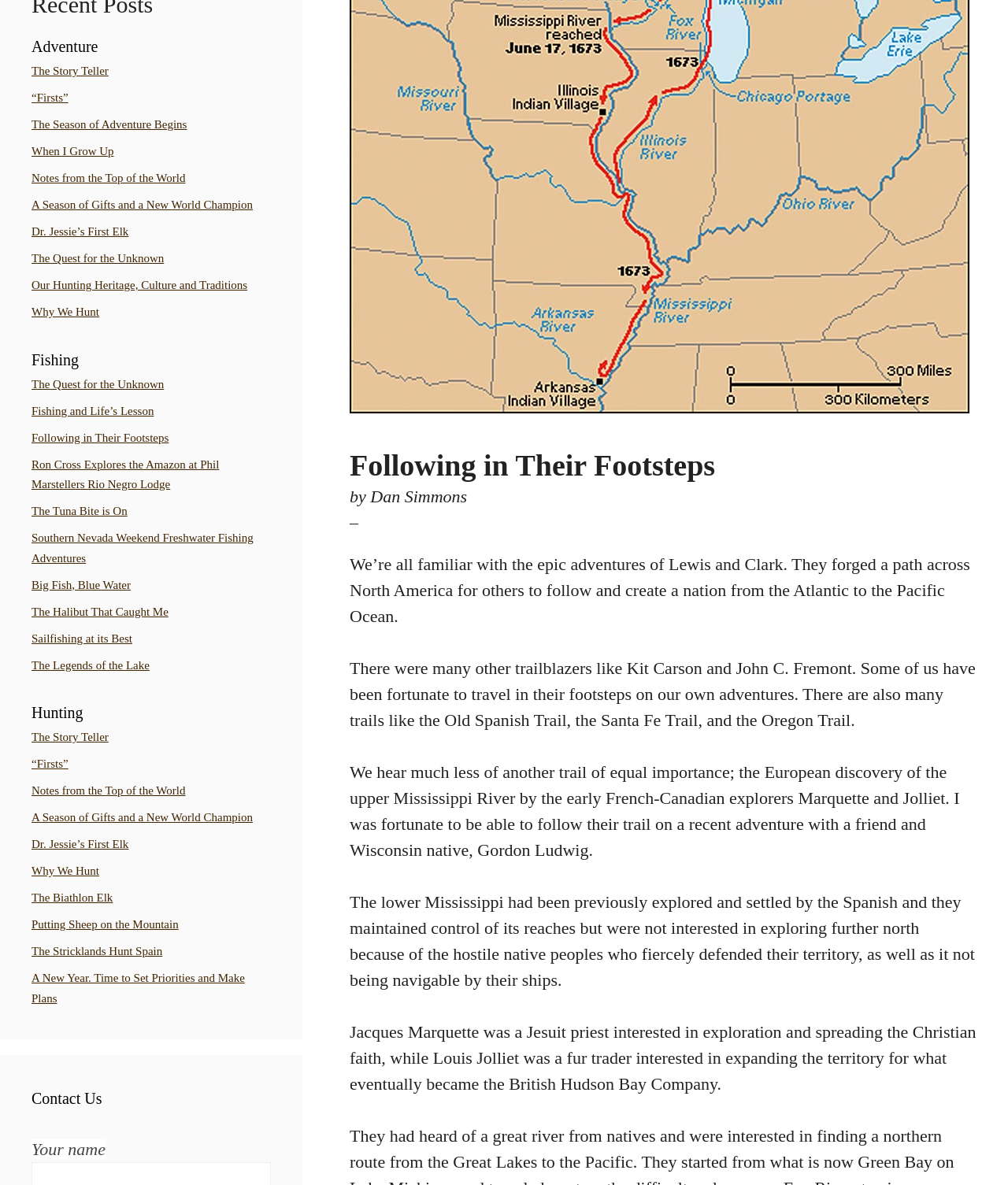Find the bounding box of the UI element described as follows: "The Story Teller".

[0.031, 0.054, 0.108, 0.065]